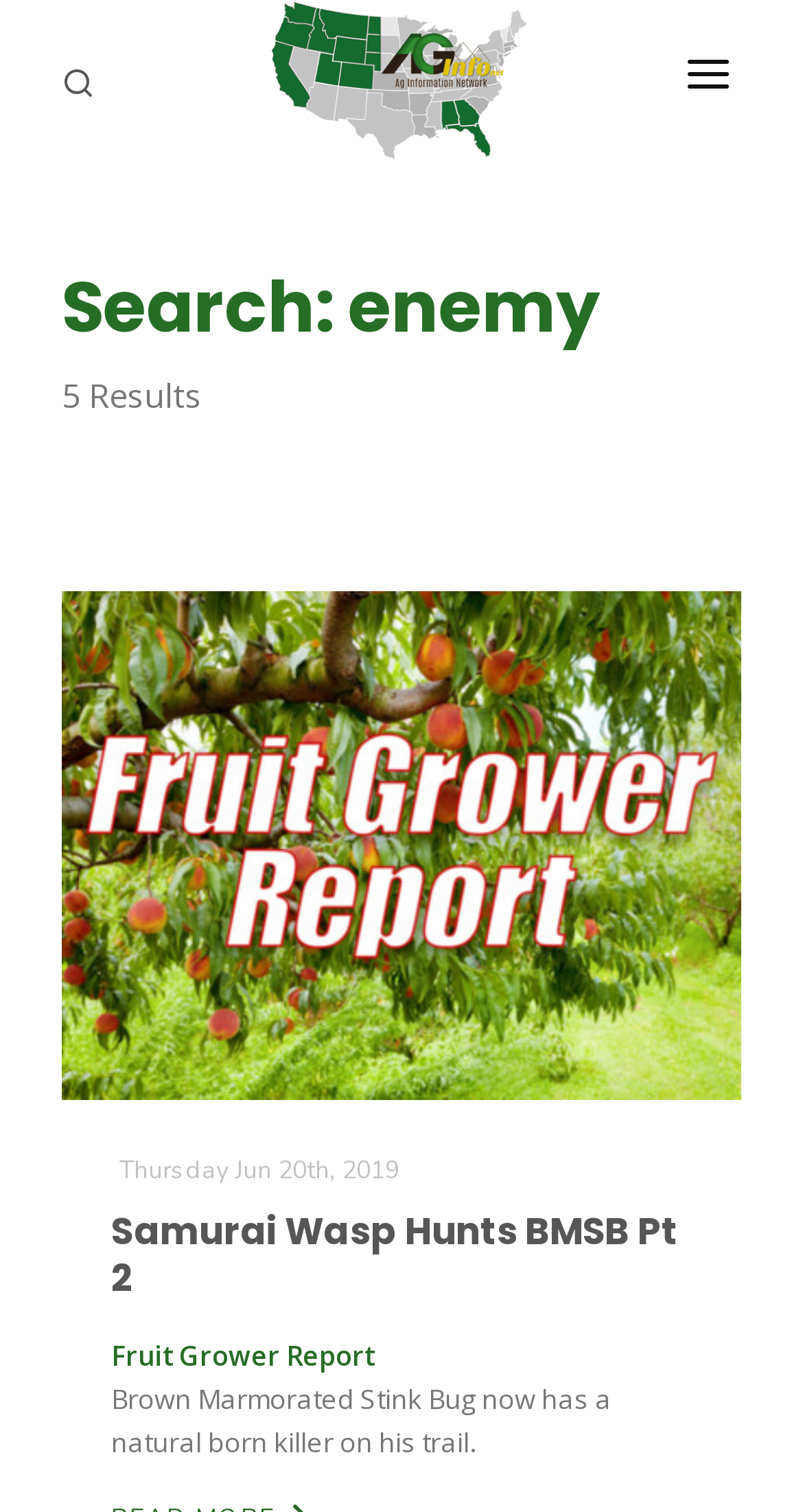Identify the bounding box coordinates for the element you need to click to achieve the following task: "View Samurai Wasp Hunts BMSB Pt 2". The coordinates must be four float values ranging from 0 to 1, formatted as [left, top, right, bottom].

[0.077, 0.546, 0.923, 0.57]